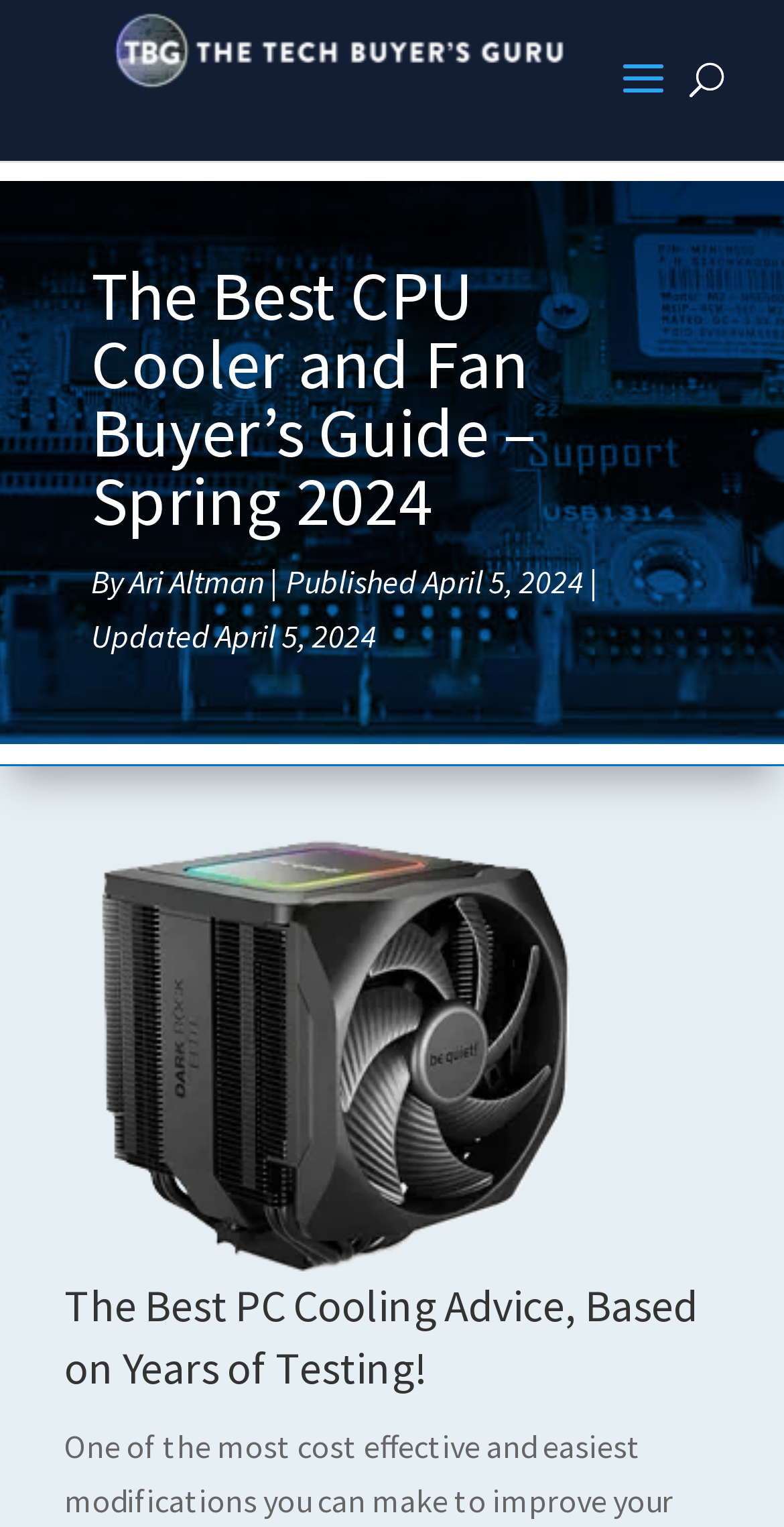Provide an in-depth description of the elements and layout of the webpage.

The webpage is a buyer's guide for CPU coolers and fans, with a focus on providing expert advice based on years of testing. At the top left of the page, there is a link to "The Tech Buyer's Guru" accompanied by an image with the same name. Below this, there is a search bar that spans almost the entire width of the page.

The main content of the page is headed by a title, "The Best CPU Cooler and Fan Buyer’s Guide – Spring 2024", which is centered near the top of the page. Below the title, the author's name, "Ari Altman", is displayed, followed by the publication date, "April 5, 2024", and an update date, also "April 5, 2024".

Further down the page, there is a prominent heading that reads, "Elite The Best PC Cooling Advice, Based on Years of Testing!", which is accompanied by an "Elite" image to the right. This section appears to be a key part of the guide, highlighting the expertise and authority of the author.